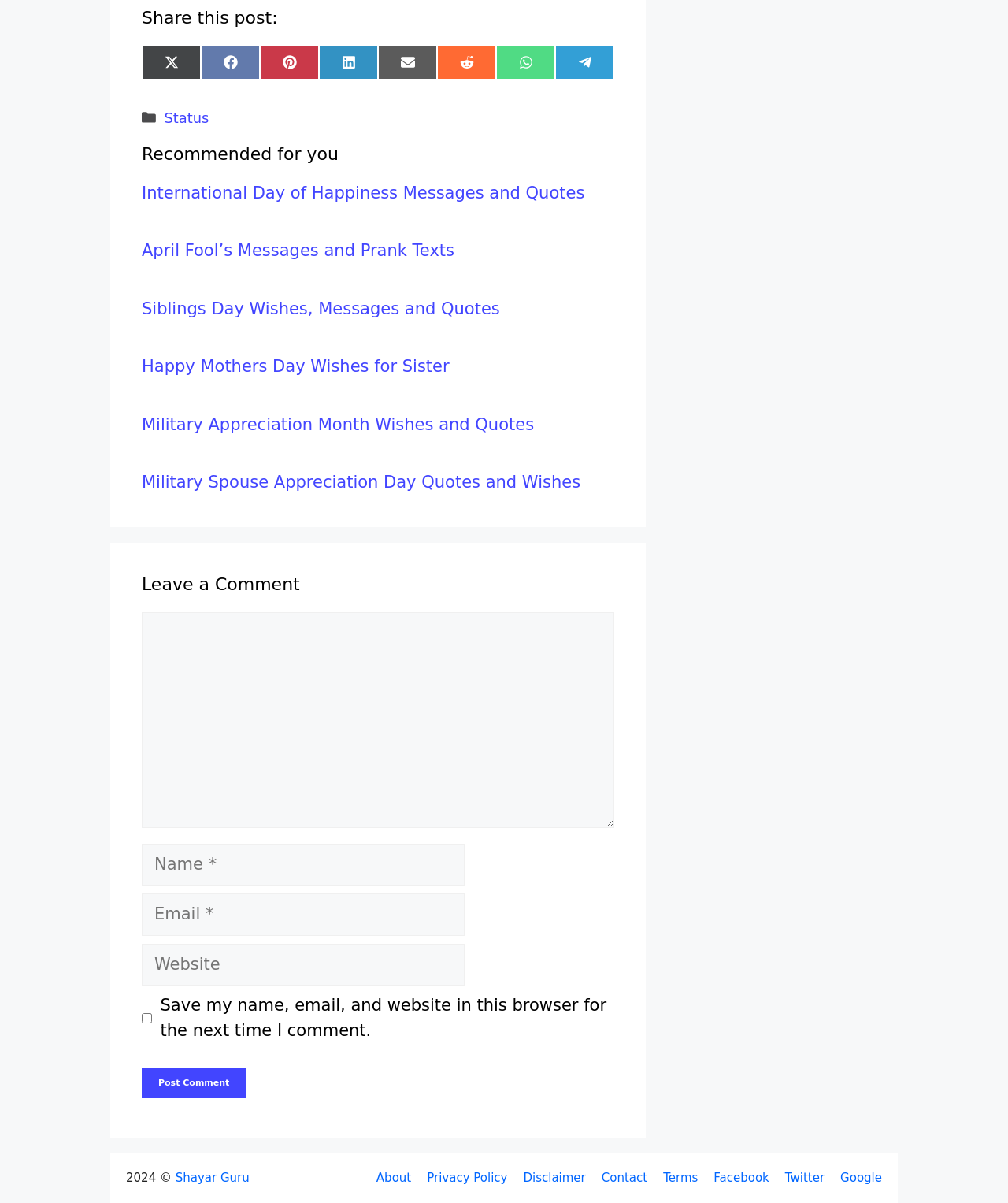Identify the coordinates of the bounding box for the element that must be clicked to accomplish the instruction: "Share on Facebook".

[0.199, 0.037, 0.258, 0.066]